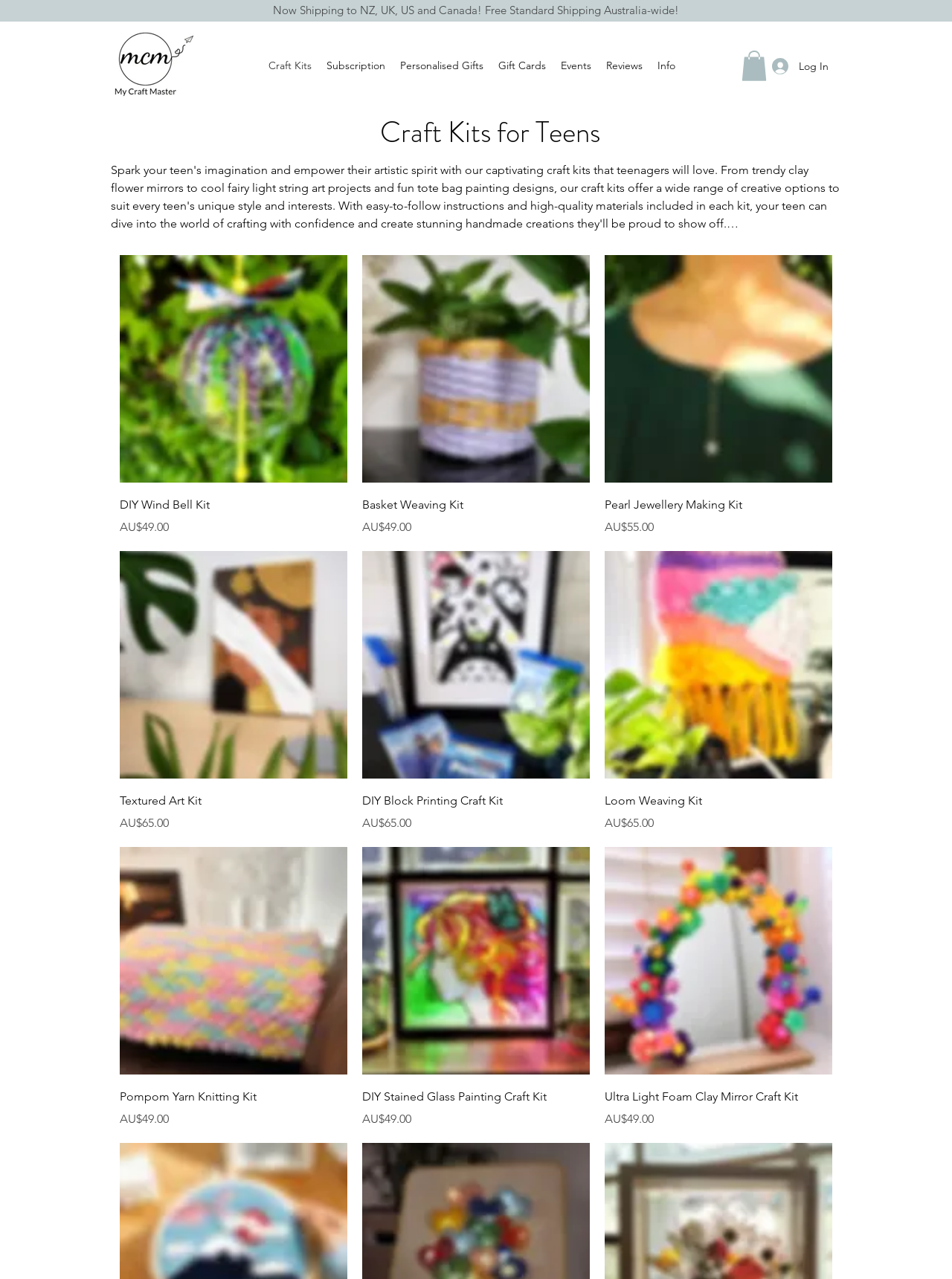Please determine the primary heading and provide its text.

Craft Kits for Teens